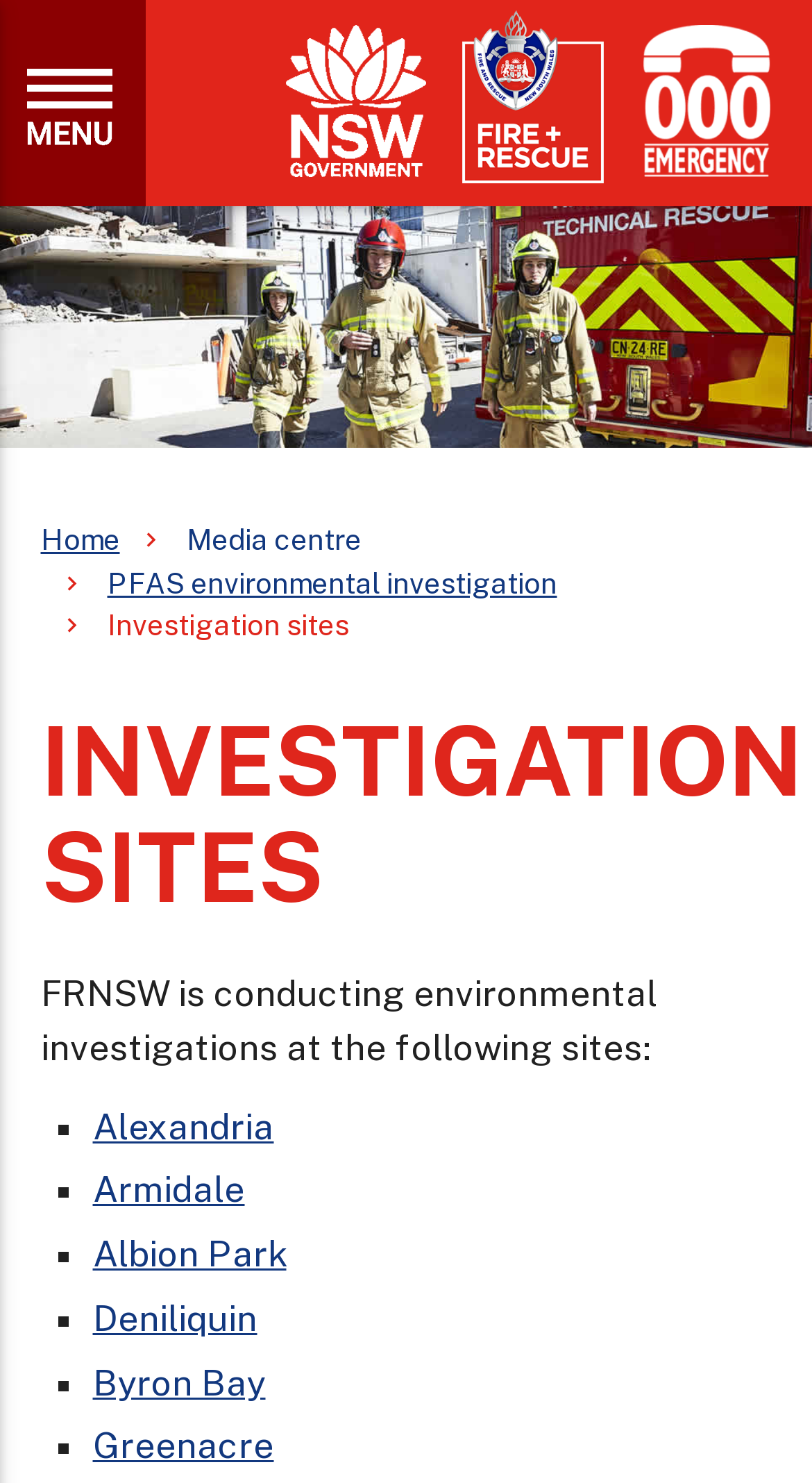Find the bounding box coordinates of the element to click in order to complete the given instruction: "Check Byron Bay investigation site."

[0.114, 0.918, 0.327, 0.946]